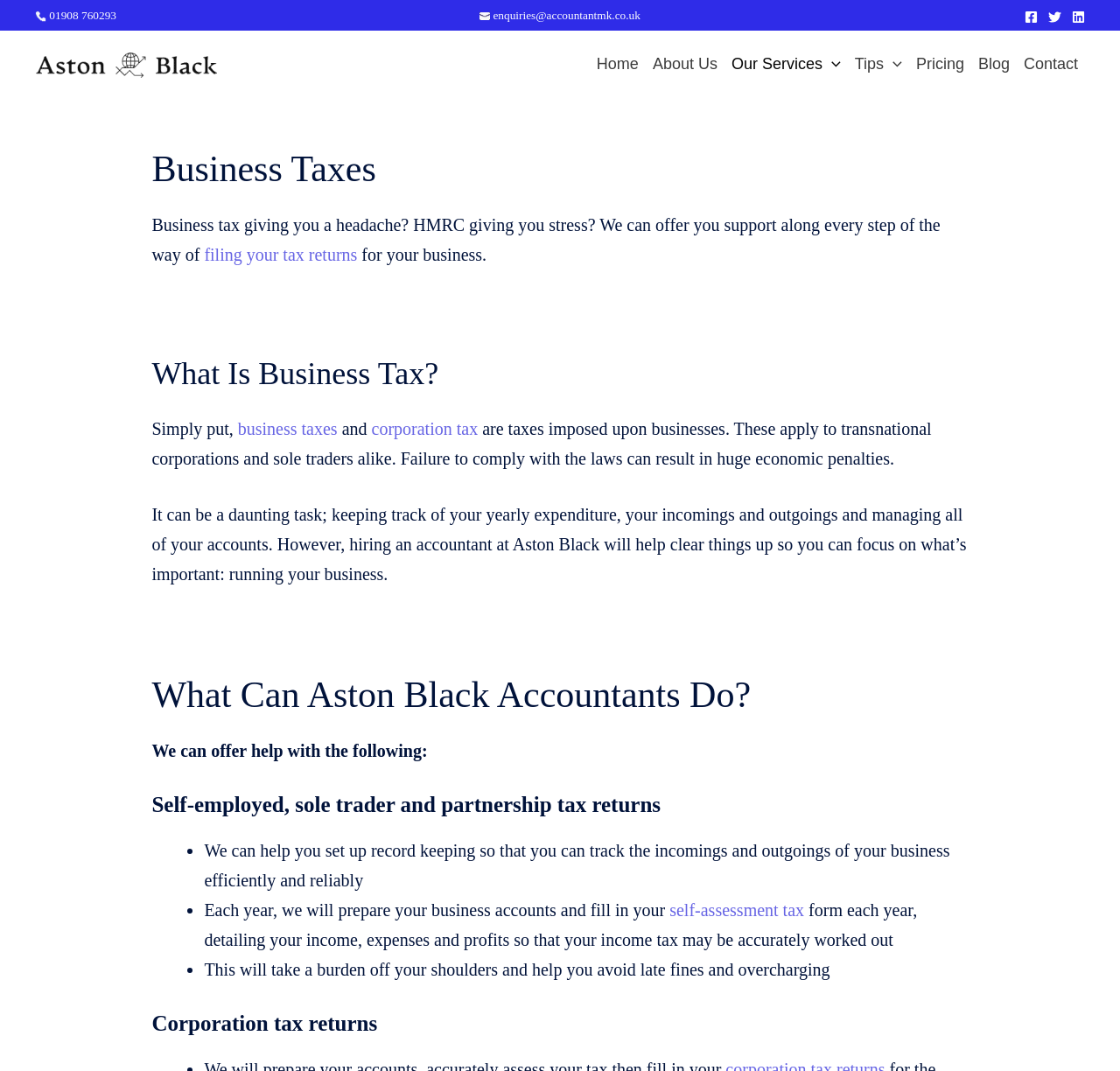What can Aston Black Accountants help with?
Please use the image to provide an in-depth answer to the question.

The webpage lists the services offered by Aston Black Accountants, including helping with self-employed, sole trader and partnership tax returns, as well as corporation tax returns.